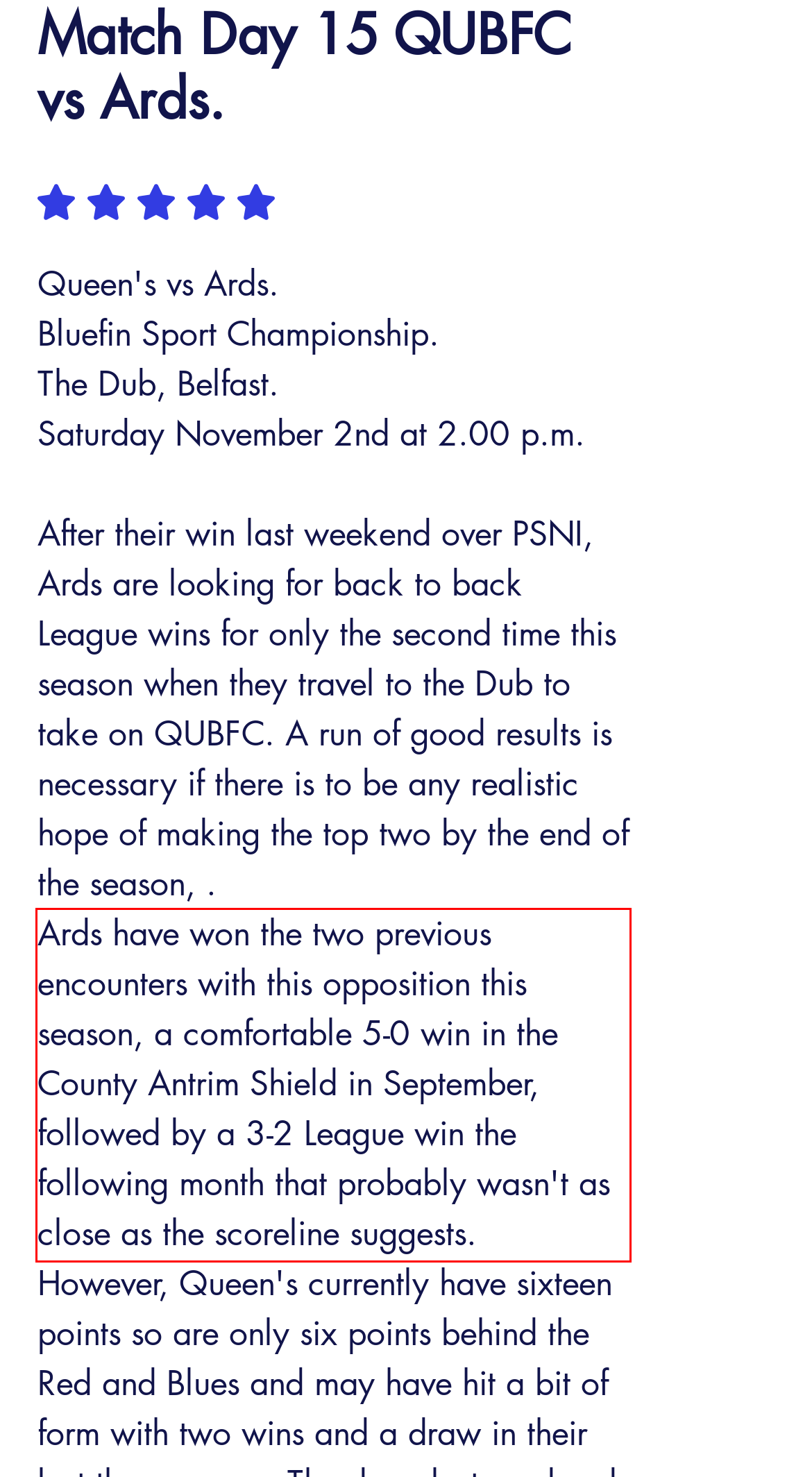Perform OCR on the text inside the red-bordered box in the provided screenshot and output the content.

Ards have won the two previous encounters with this opposition this season, a comfortable 5-0 win in the County Antrim Shield in September, followed by a 3-2 League win the following month that probably wasn't as close as the scoreline suggests.